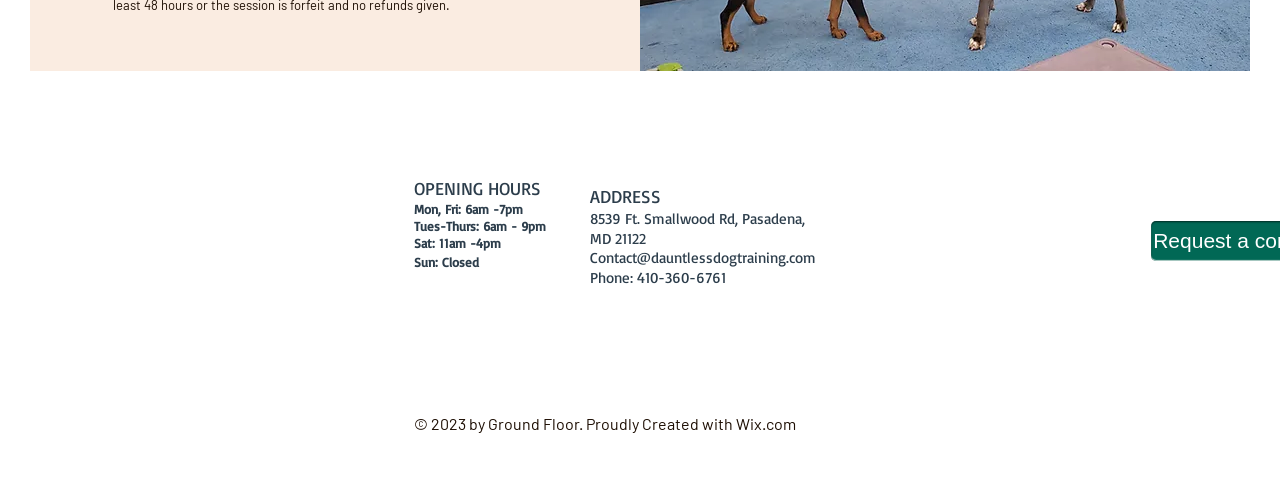Provide the bounding box coordinates for the specified HTML element described in this description: "aria-label="TikTok"". The coordinates should be four float numbers ranging from 0 to 1, in the format [left, top, right, bottom].

[0.377, 0.653, 0.398, 0.705]